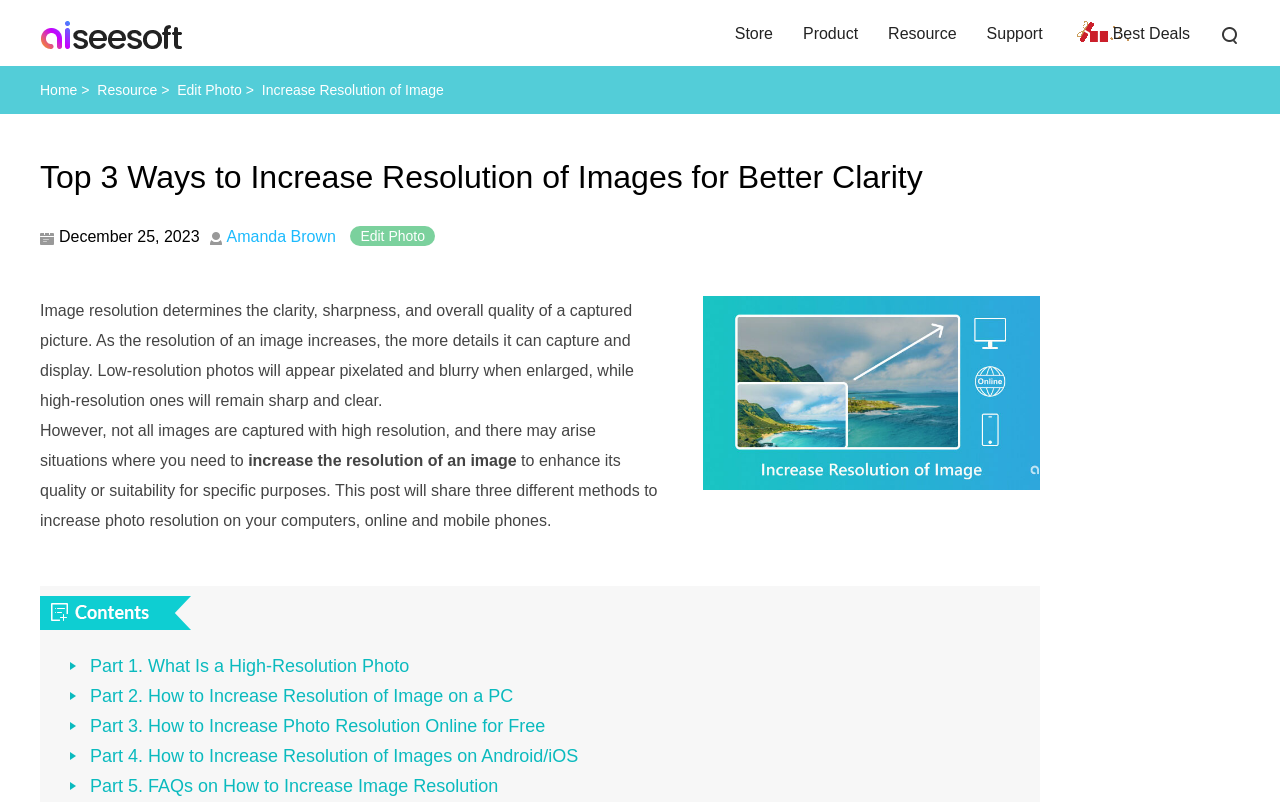Identify the bounding box coordinates of the area you need to click to perform the following instruction: "Go to the Resource page".

[0.694, 0.031, 0.747, 0.052]